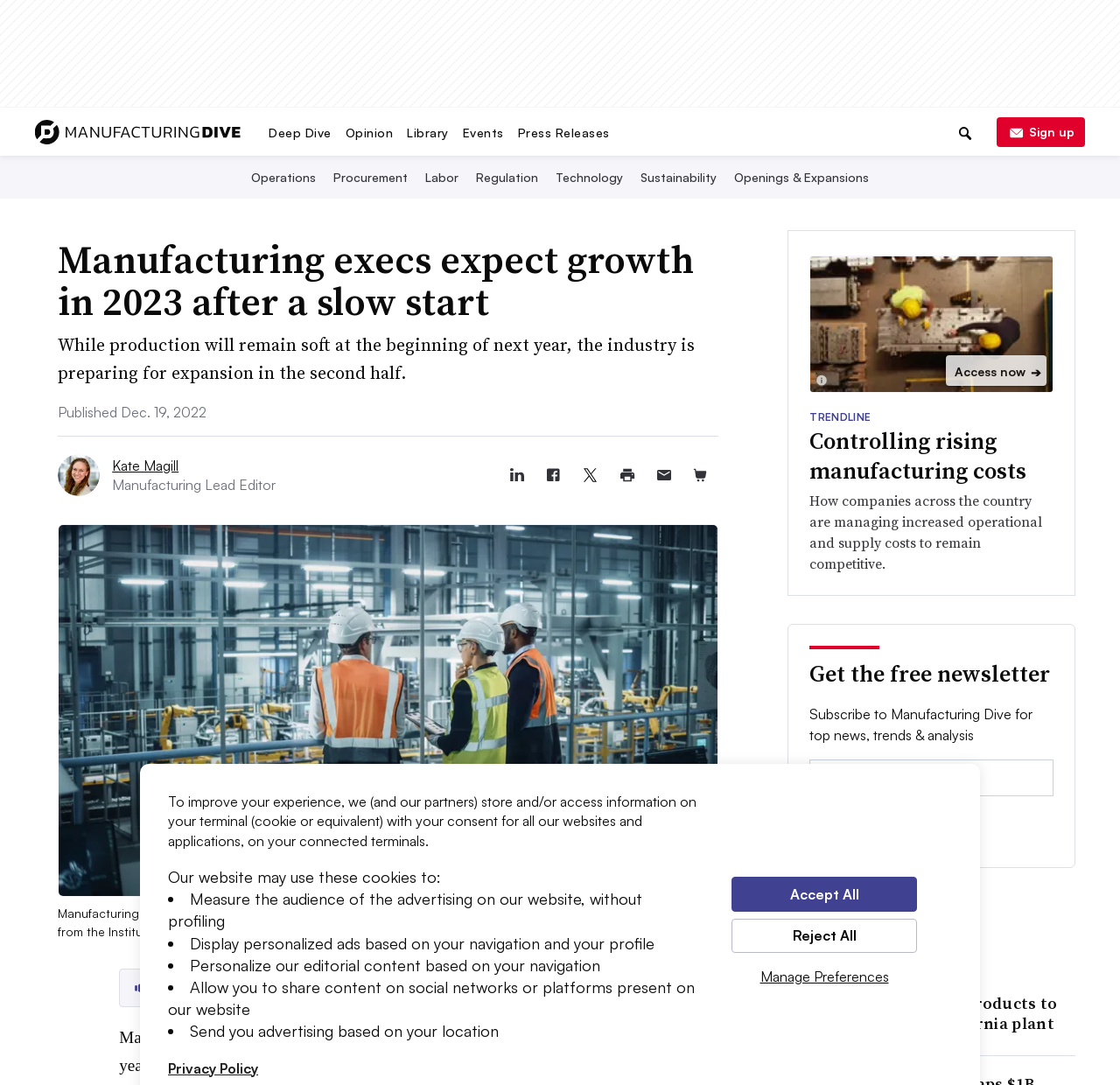Provide a one-word or brief phrase answer to the question:
What is the image below the article heading depicting?

Automotive engineers